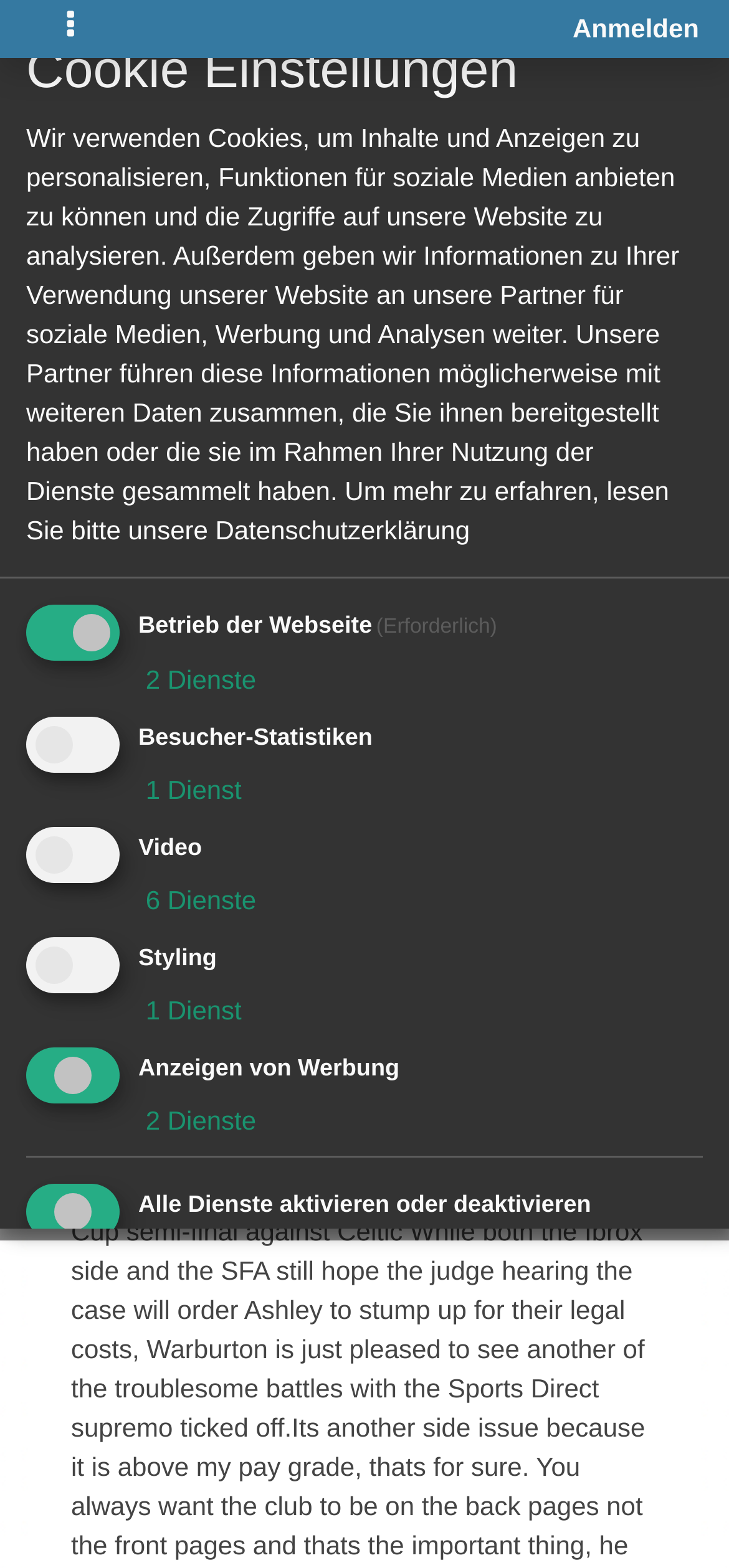Please find the bounding box coordinates of the element's region to be clicked to carry out this instruction: "View user profile".

[0.212, 0.311, 0.454, 0.335]